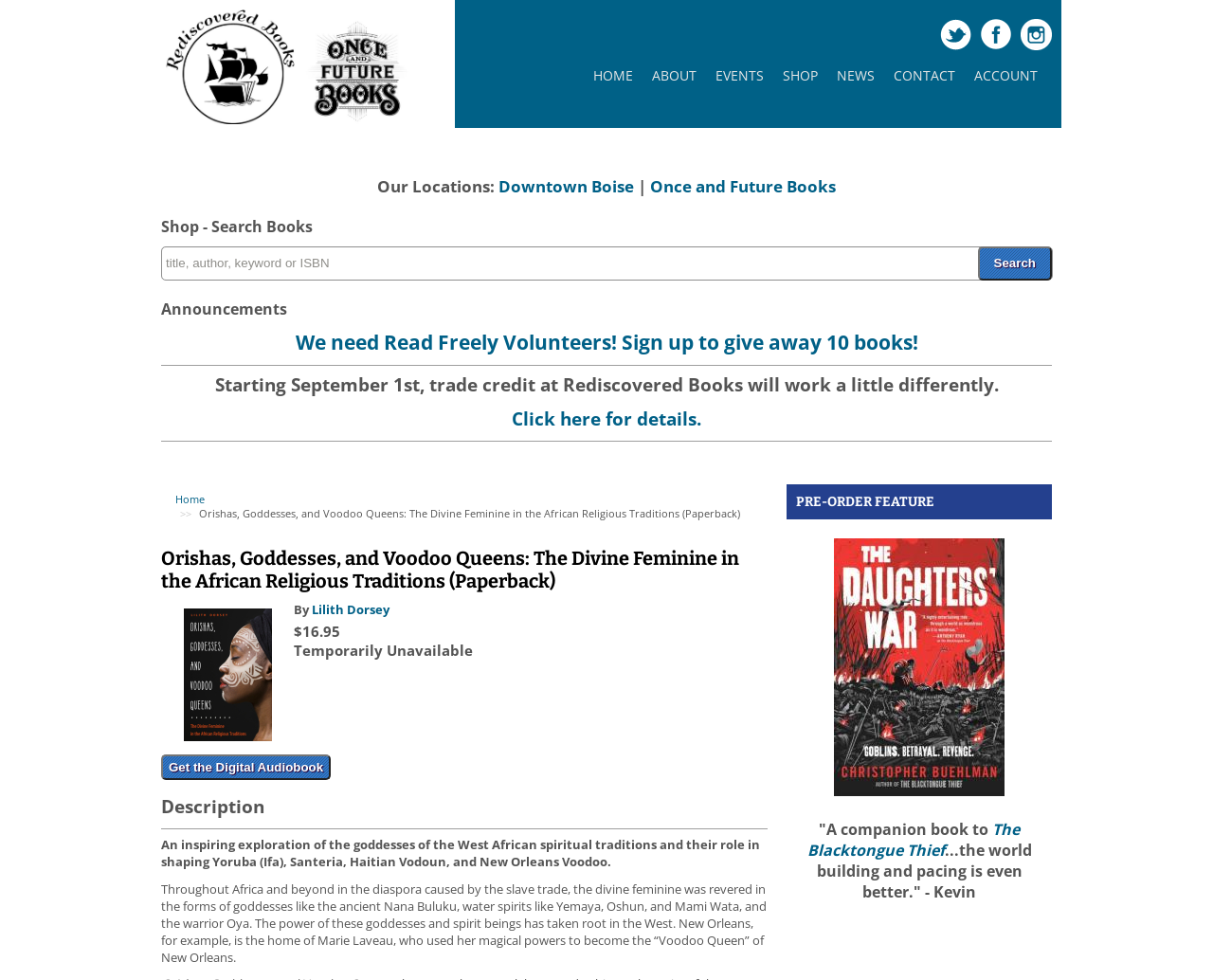Find the bounding box coordinates of the element's region that should be clicked in order to follow the given instruction: "Search for books". The coordinates should consist of four float numbers between 0 and 1, i.e., [left, top, right, bottom].

[0.133, 0.251, 0.868, 0.286]